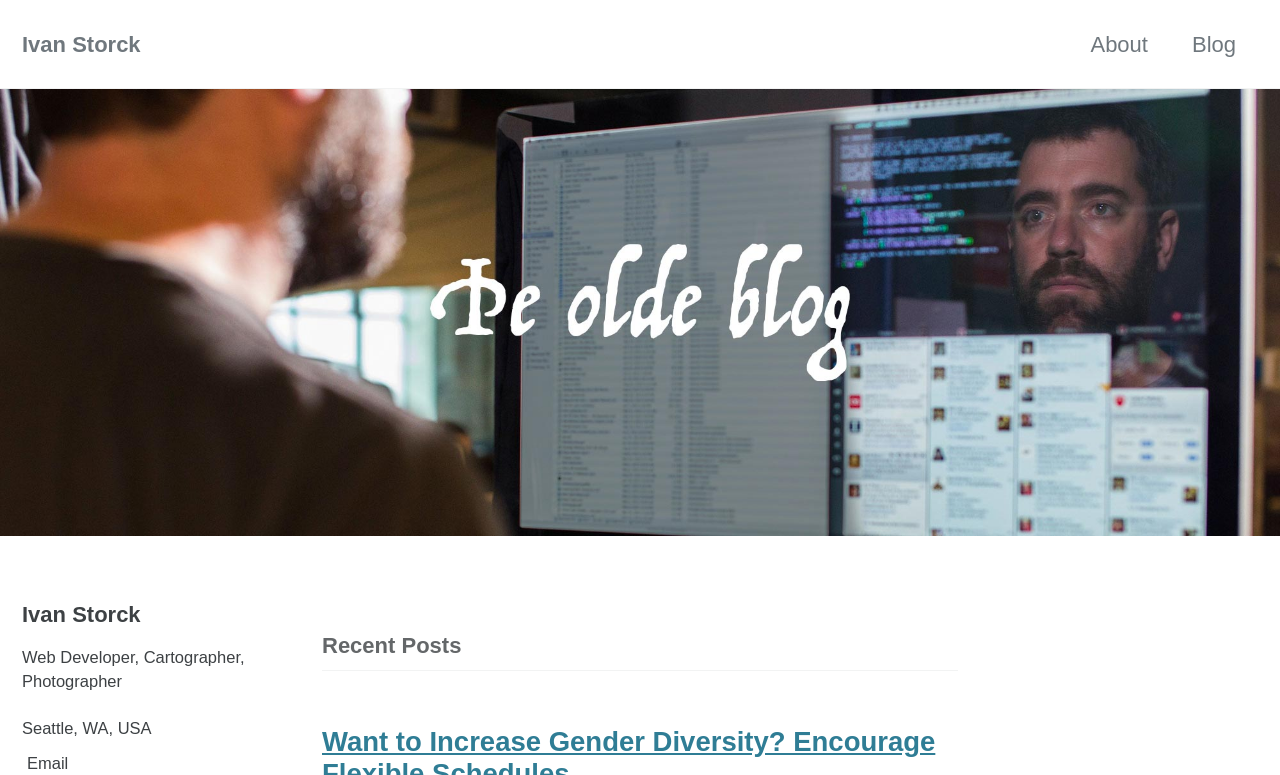Examine the screenshot and answer the question in as much detail as possible: What is the profession of Ivan Storck?

Based on the webpage, Ivan Storck's profession is mentioned as 'Web Developer, Cartographer, Photographer' in the static text element, which suggests that he is a web developer.